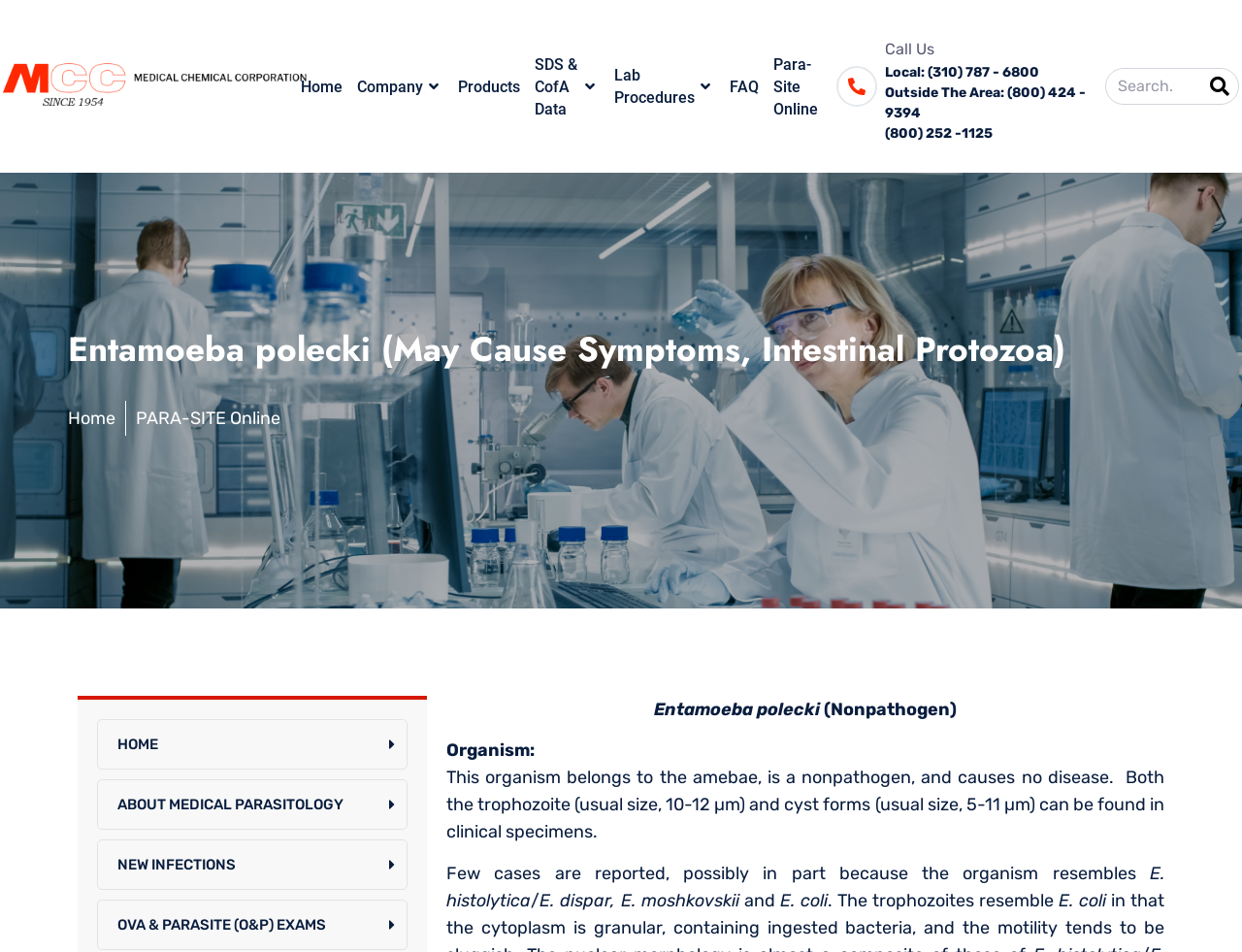Predict the bounding box of the UI element based on the description: "New Infections". The coordinates should be four float numbers between 0 and 1, formatted as [left, top, right, bottom].

[0.079, 0.883, 0.327, 0.934]